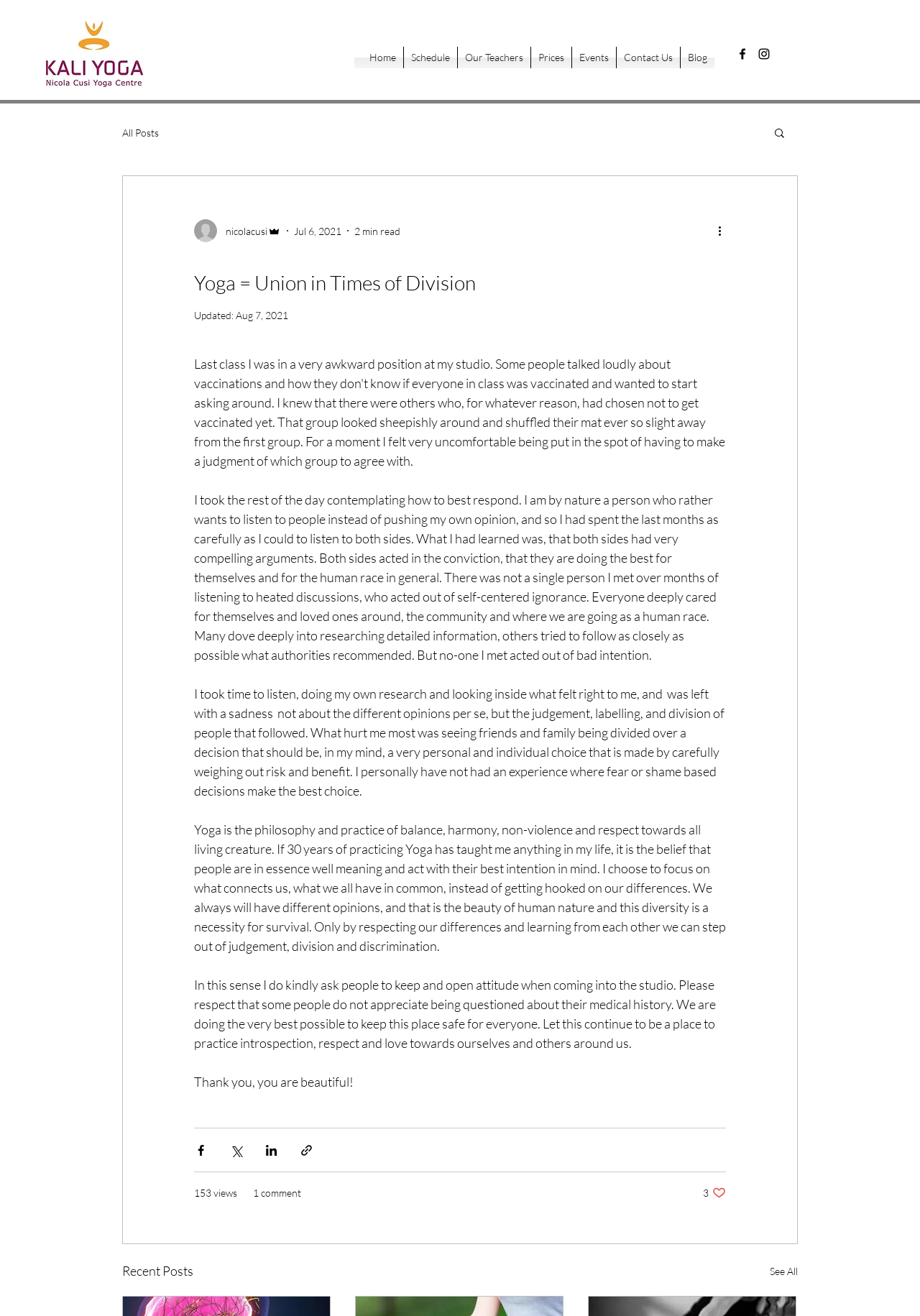How many social media links are available?
Please respond to the question with a detailed and informative answer.

I counted the number of social media links by looking at the 'Social Bar' section, which contains links to Facebook and Instagram.